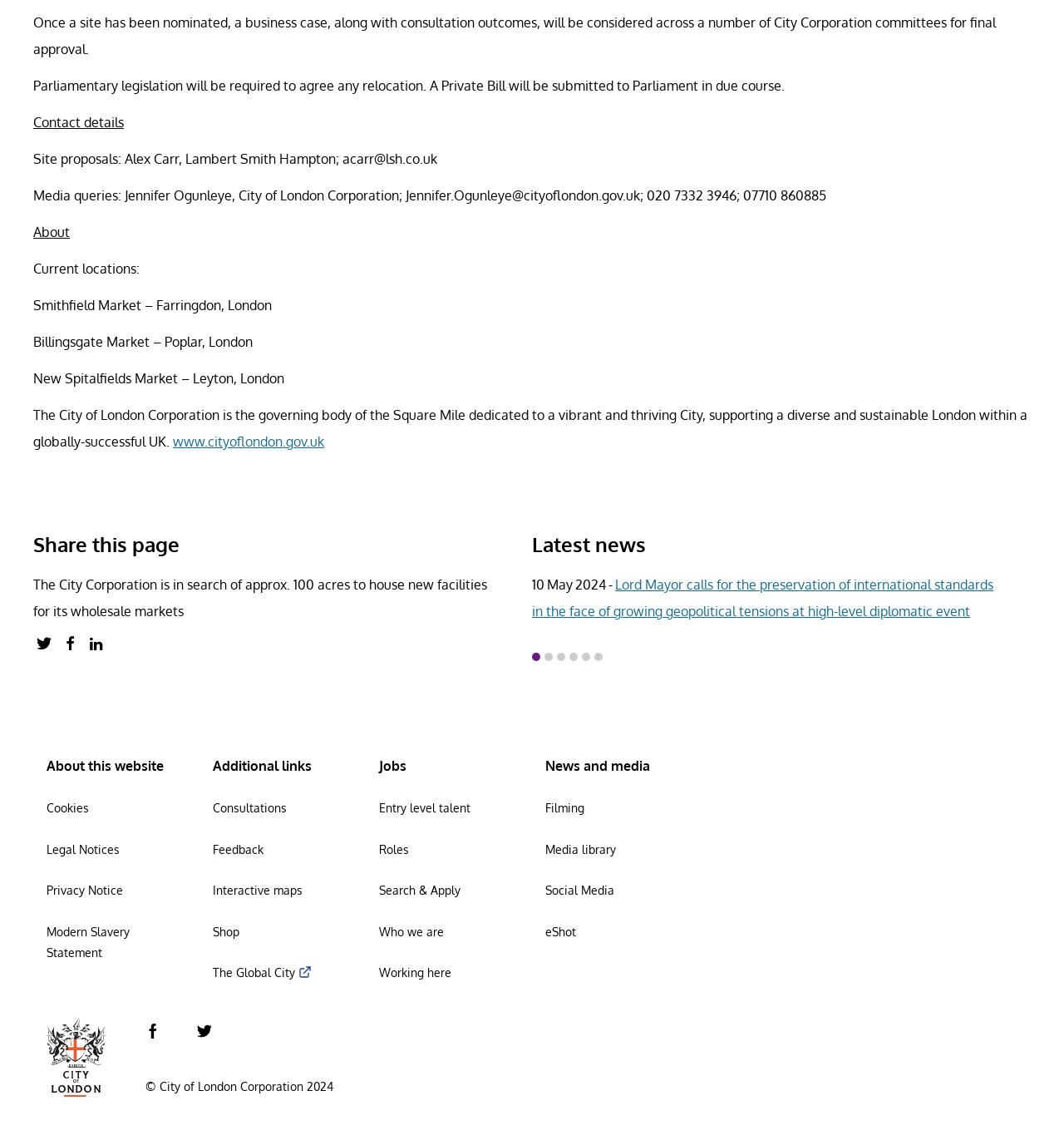Find the bounding box coordinates for the area that should be clicked to accomplish the instruction: "Share this release on Twitter".

[0.032, 0.557, 0.051, 0.571]